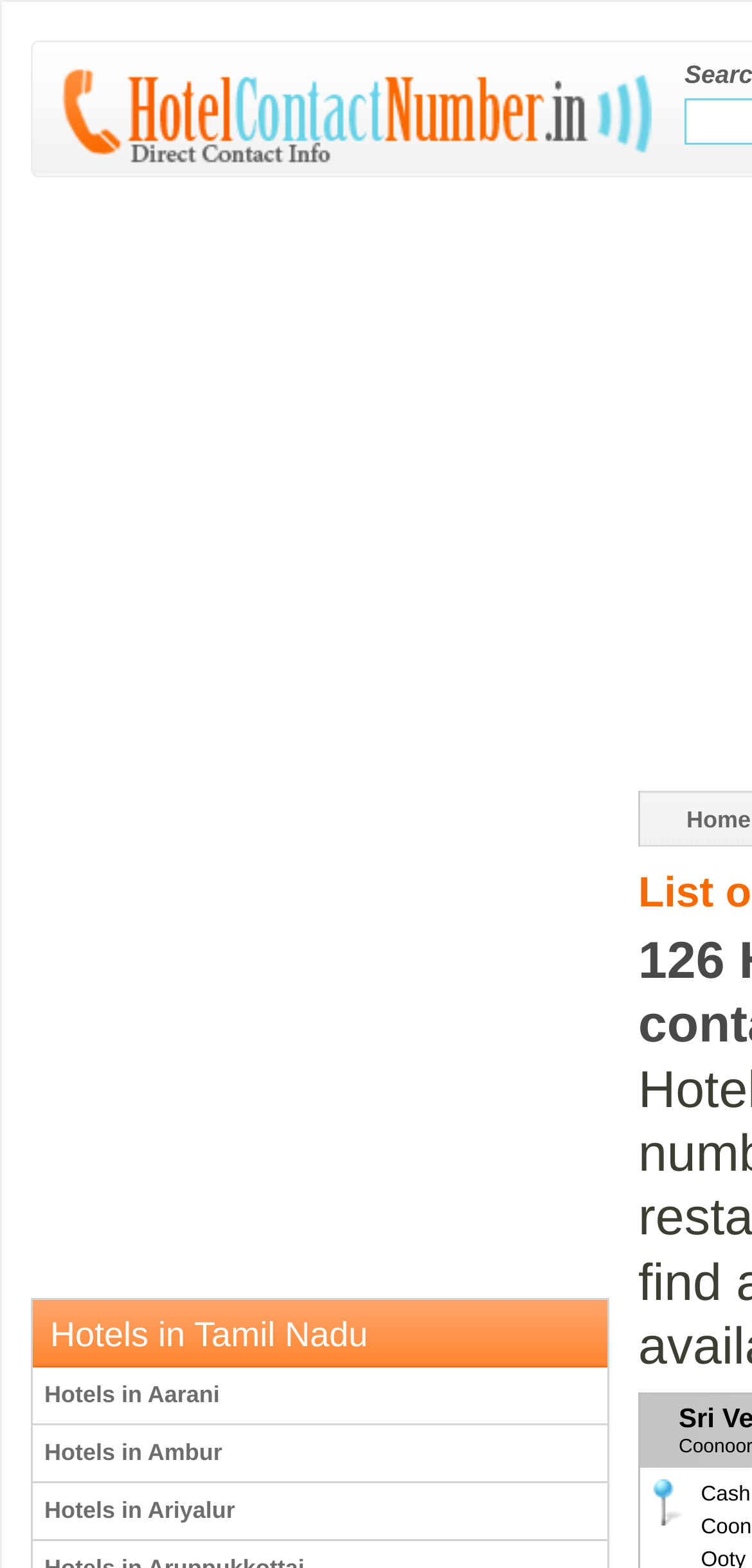Based on the image, please elaborate on the answer to the following question:
What is the location of the hotels listed?

The webpage title is 'Hotels and Restaurants in Ooty - Hotelcontactnumber.in', which implies that the hotels listed are located in Ooty.